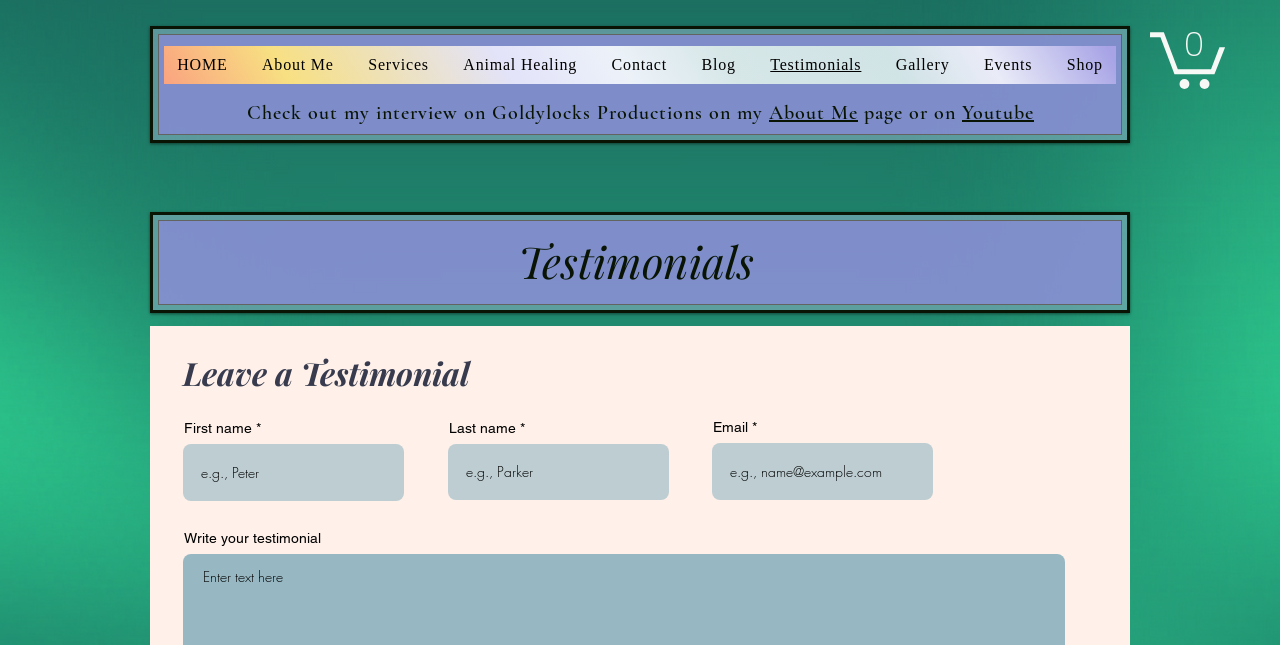How many links are there in the navigation?
Provide a comprehensive and detailed answer to the question.

I counted the number of links in the navigation section and found 11 links, including 'HOME', 'About Me', 'Services', and so on.